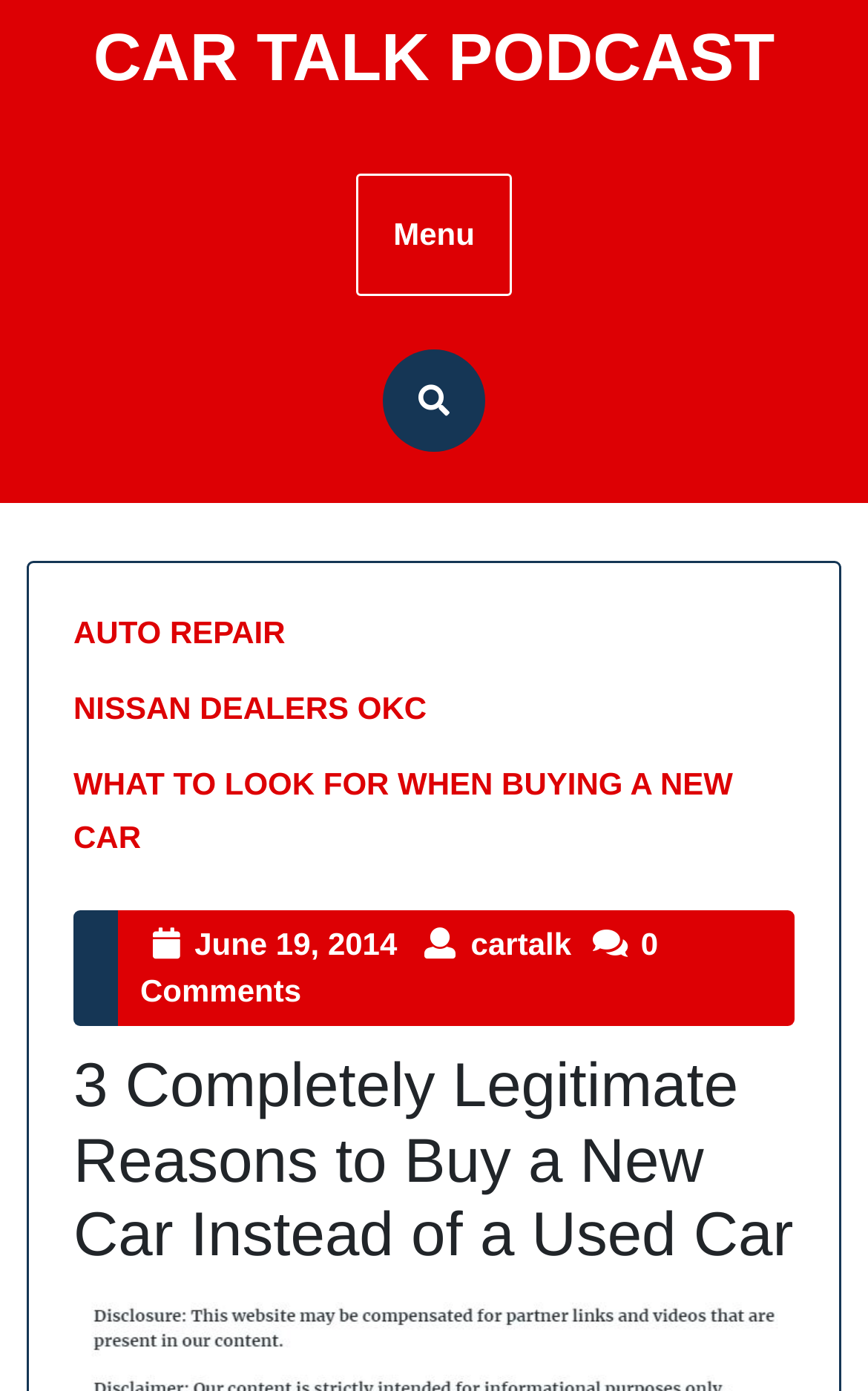How many comments are on the current article?
Please give a well-detailed answer to the question.

I looked at the webpage and found a StaticText element with the text '0 Comments', which indicates that there are no comments on the current article.